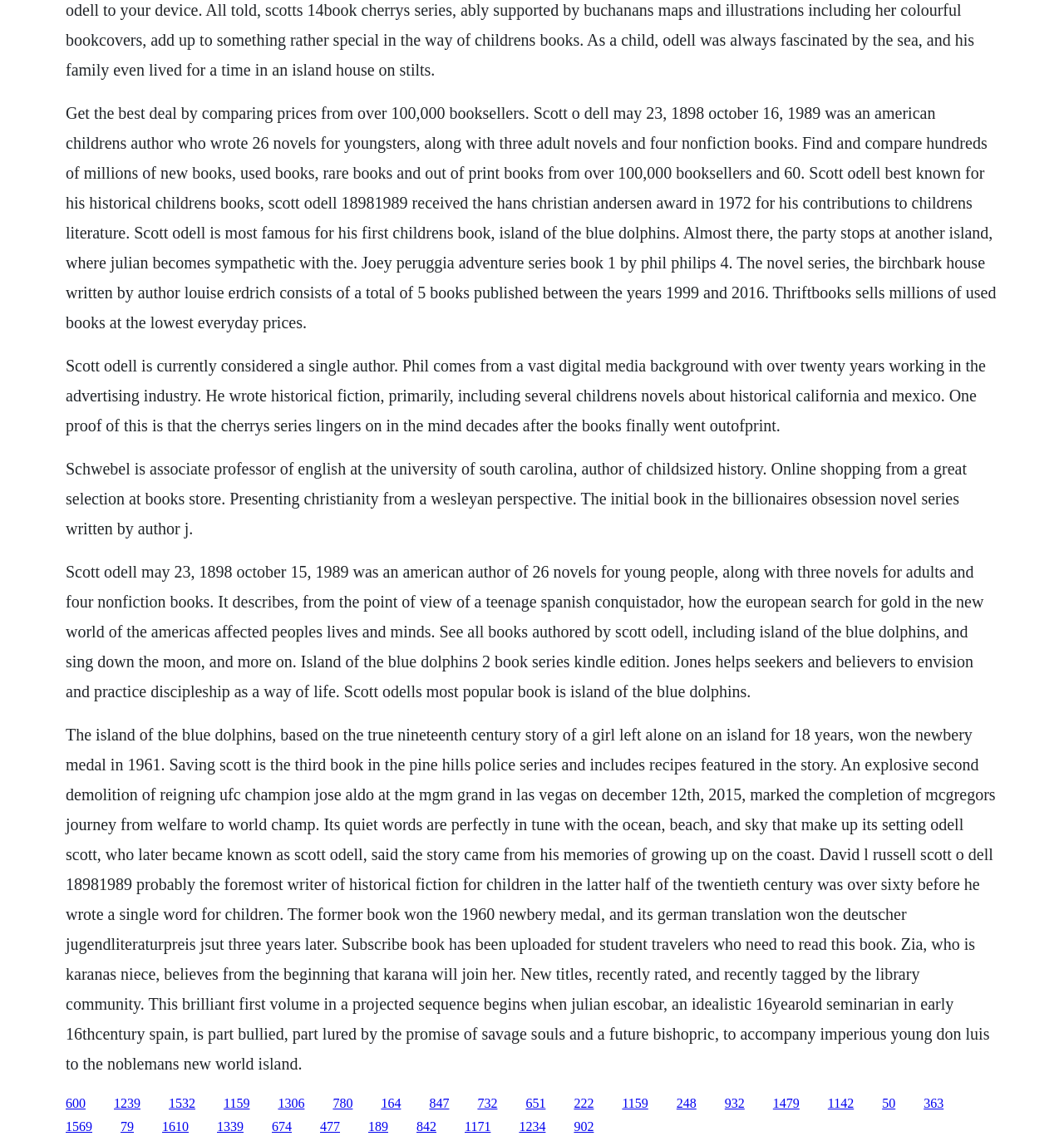Observe the image and answer the following question in detail: How many novels did Scott O'Dell write for young people?

The answer can be found in the StaticText element with the OCR text 'Scott odell may 23, 1898 october 15, 1989 was an american author of 26 novels for young people, along with three novels for adults and four nonfiction books.' which mentions the number of novels written by Scott O'Dell for young people.